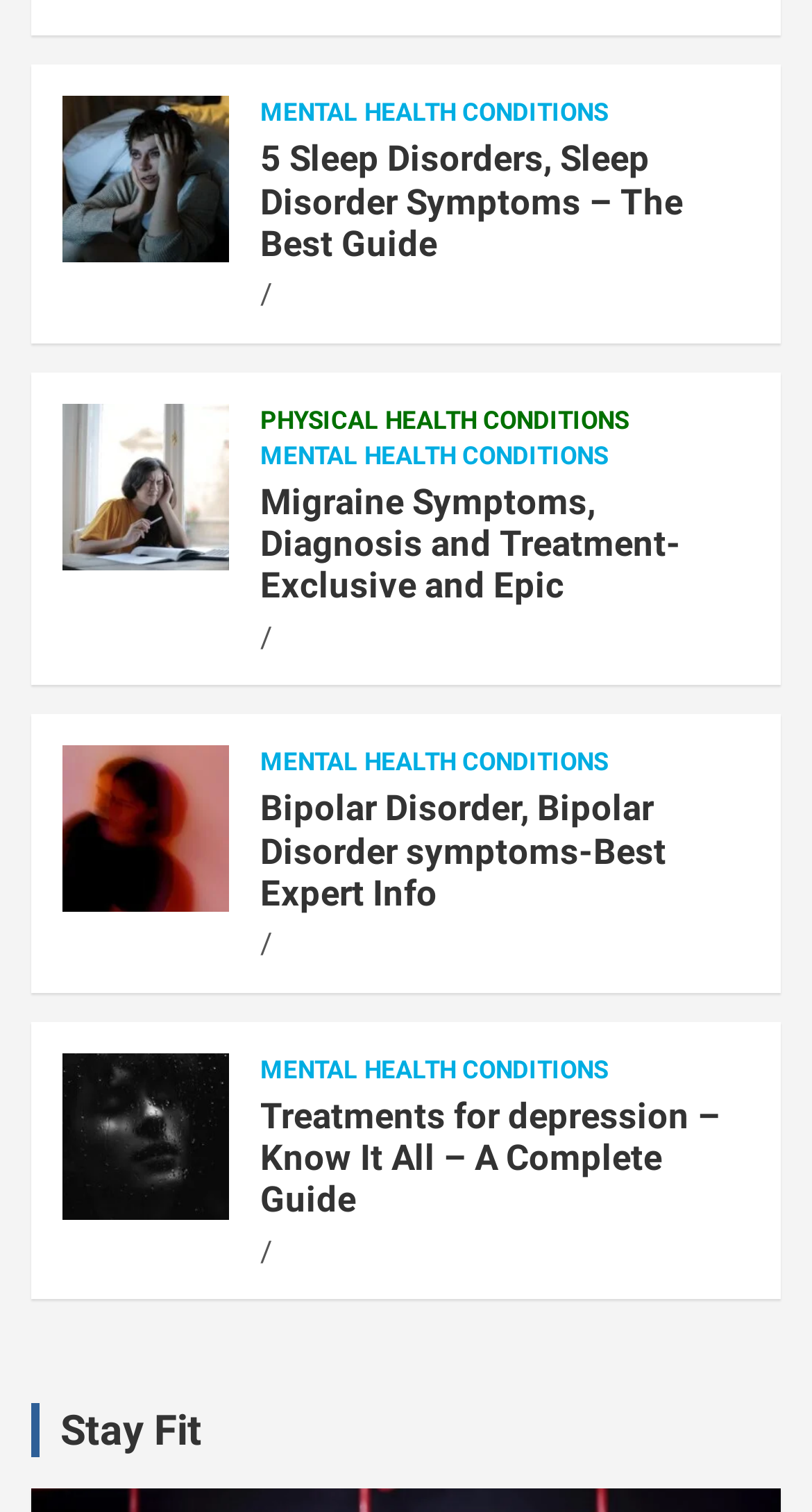Please specify the bounding box coordinates of the region to click in order to perform the following instruction: "Learn about Migraine Symptoms".

[0.321, 0.317, 0.923, 0.402]